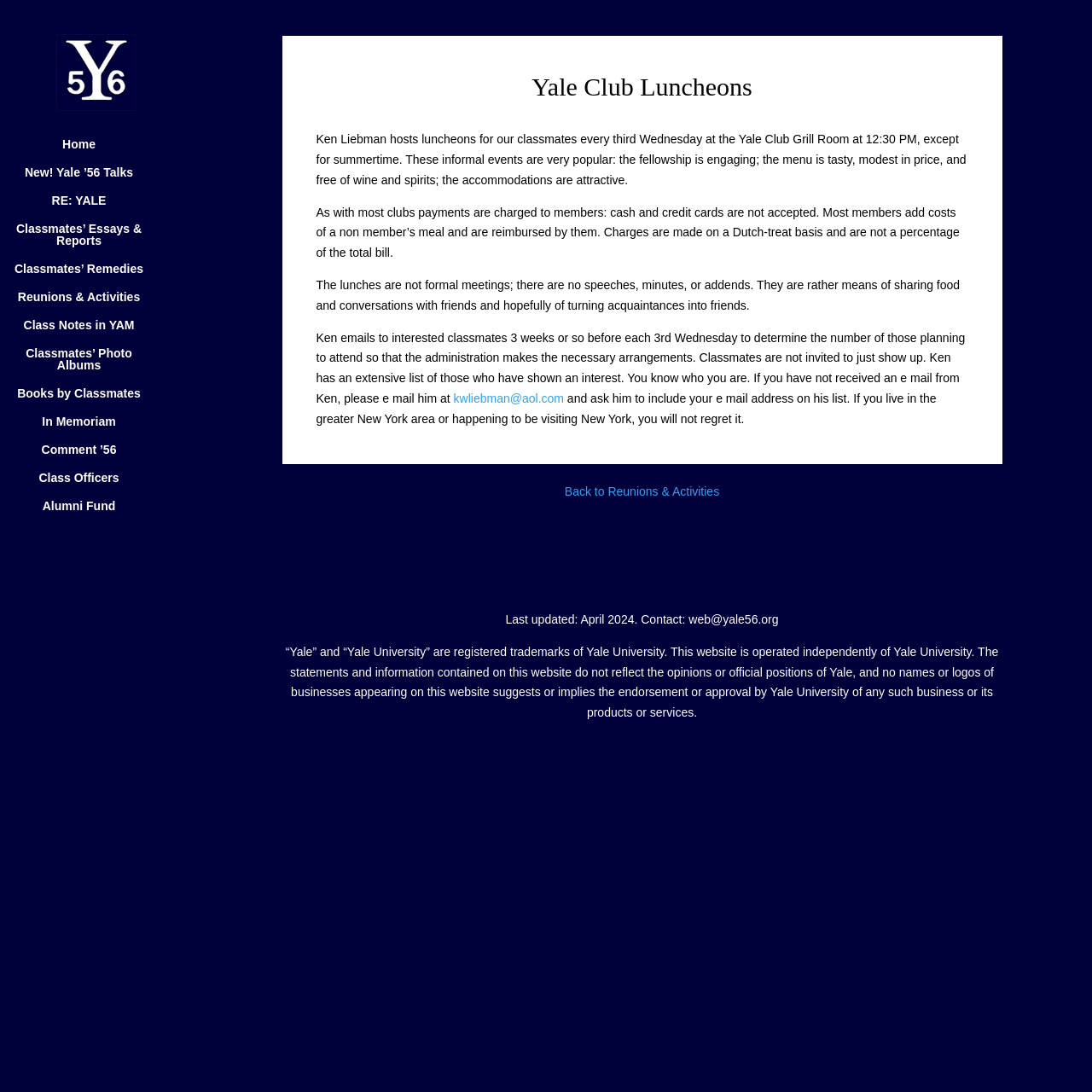Give the bounding box coordinates for the element described by: "Classmates’ Remedies".

[0.008, 0.241, 0.168, 0.266]